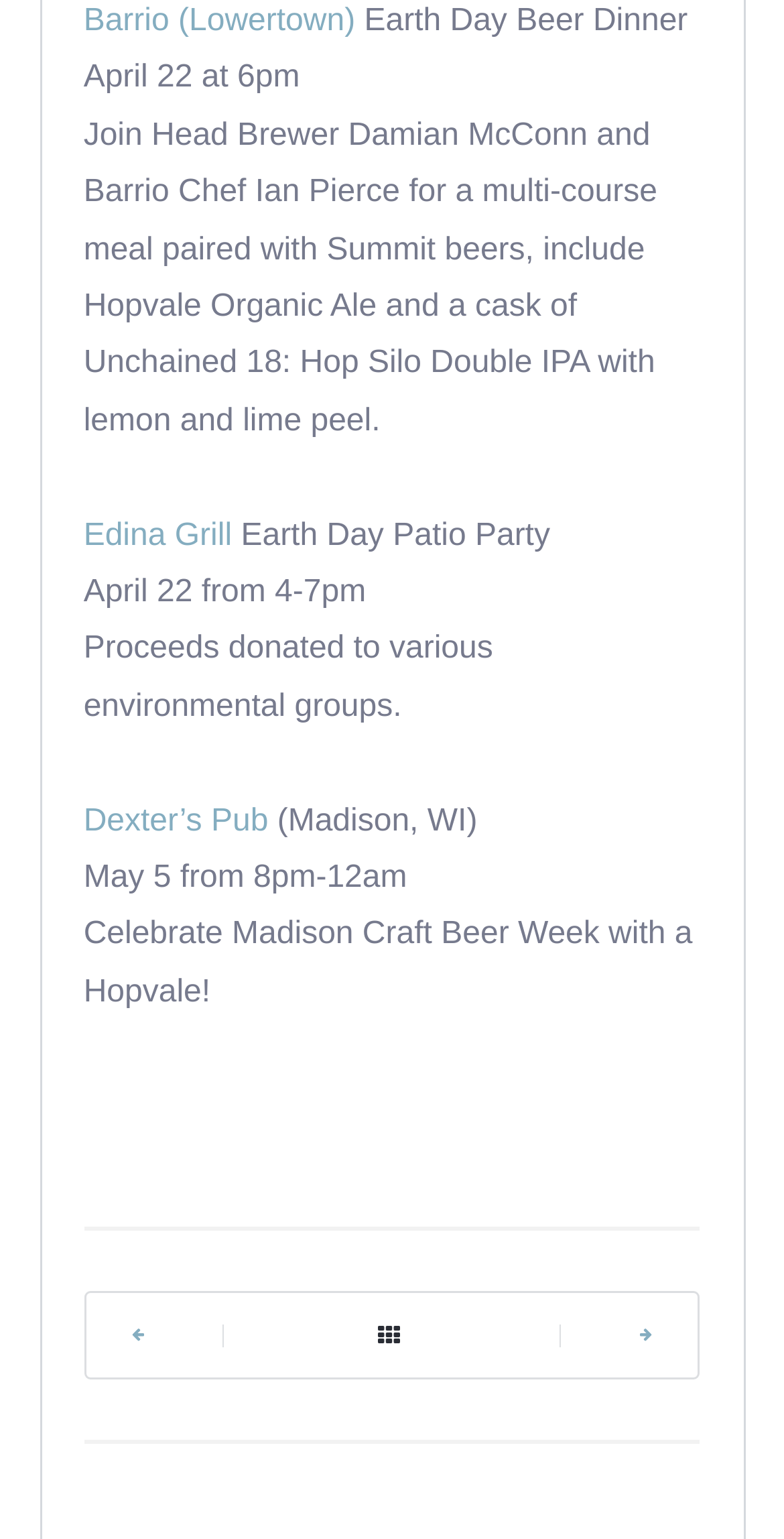Consider the image and give a detailed and elaborate answer to the question: 
What is the time of the event at Dexter's Pub?

I found the time of the event at Dexter's Pub by looking at the text next to the event title, which says 'May 5 from 8pm-12am'.